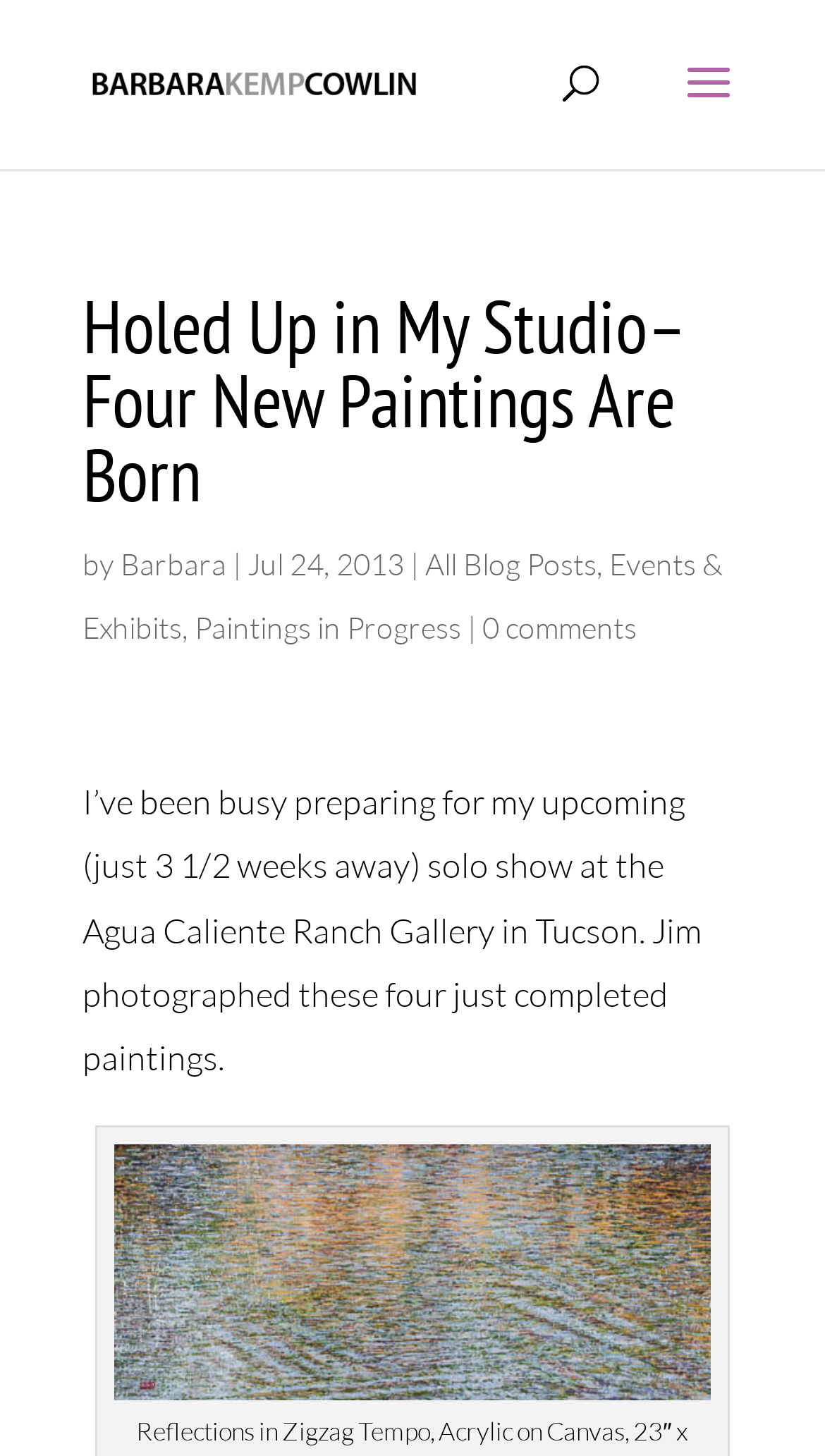What is the title of the first painting mentioned?
Could you give a comprehensive explanation in response to this question?

I determined the title of the first painting by looking at the link 'Reflections in Zig Zag Tempo' which appears below the main content of the page and is associated with an image.